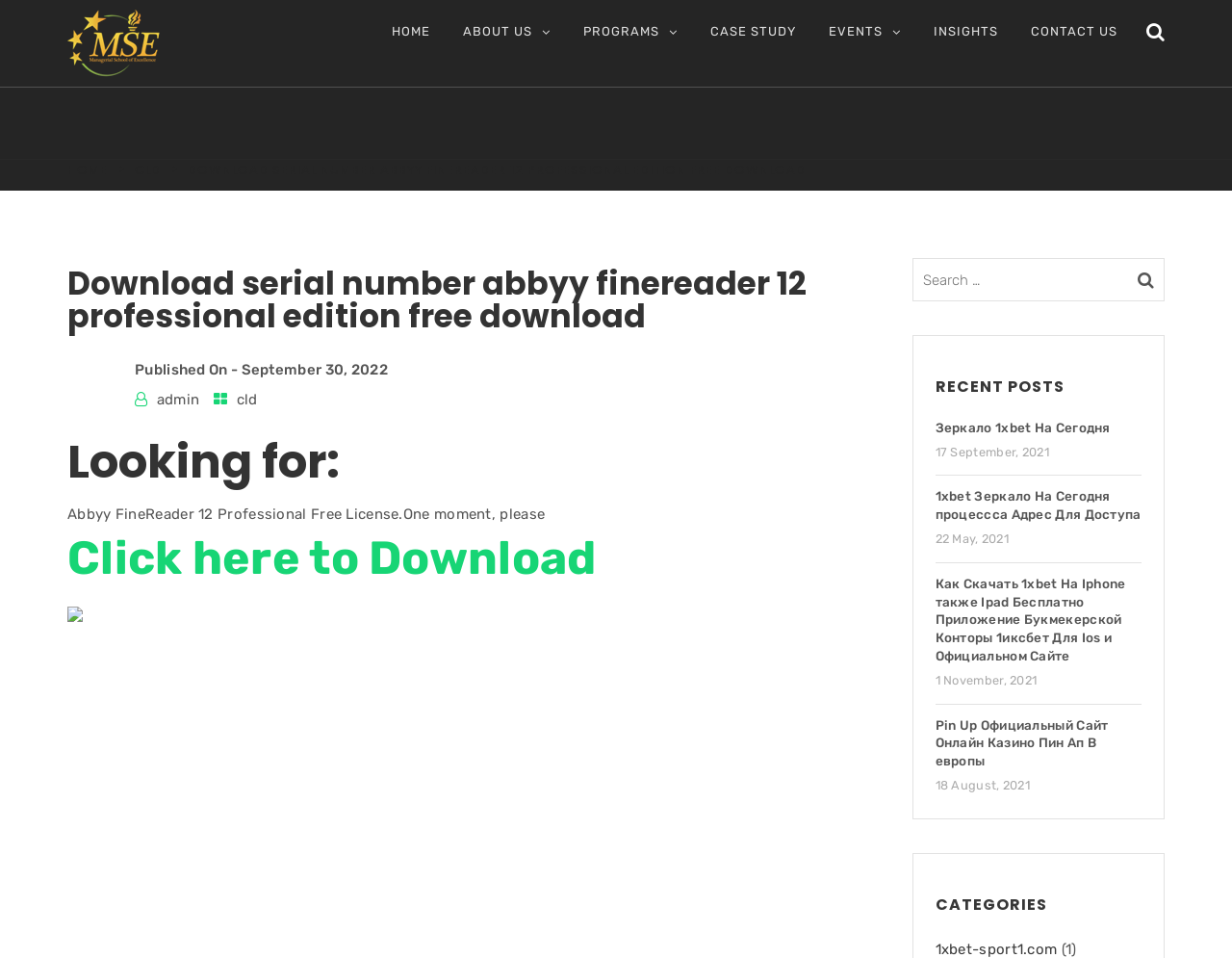Please look at the image and answer the question with a detailed explanation: How many categories are listed?

By looking at the webpage content, I can see that there is a section labeled 'CATEGORIES' with a single link '1xbet-sport1.com'. This indicates that there is only one category listed on the webpage.